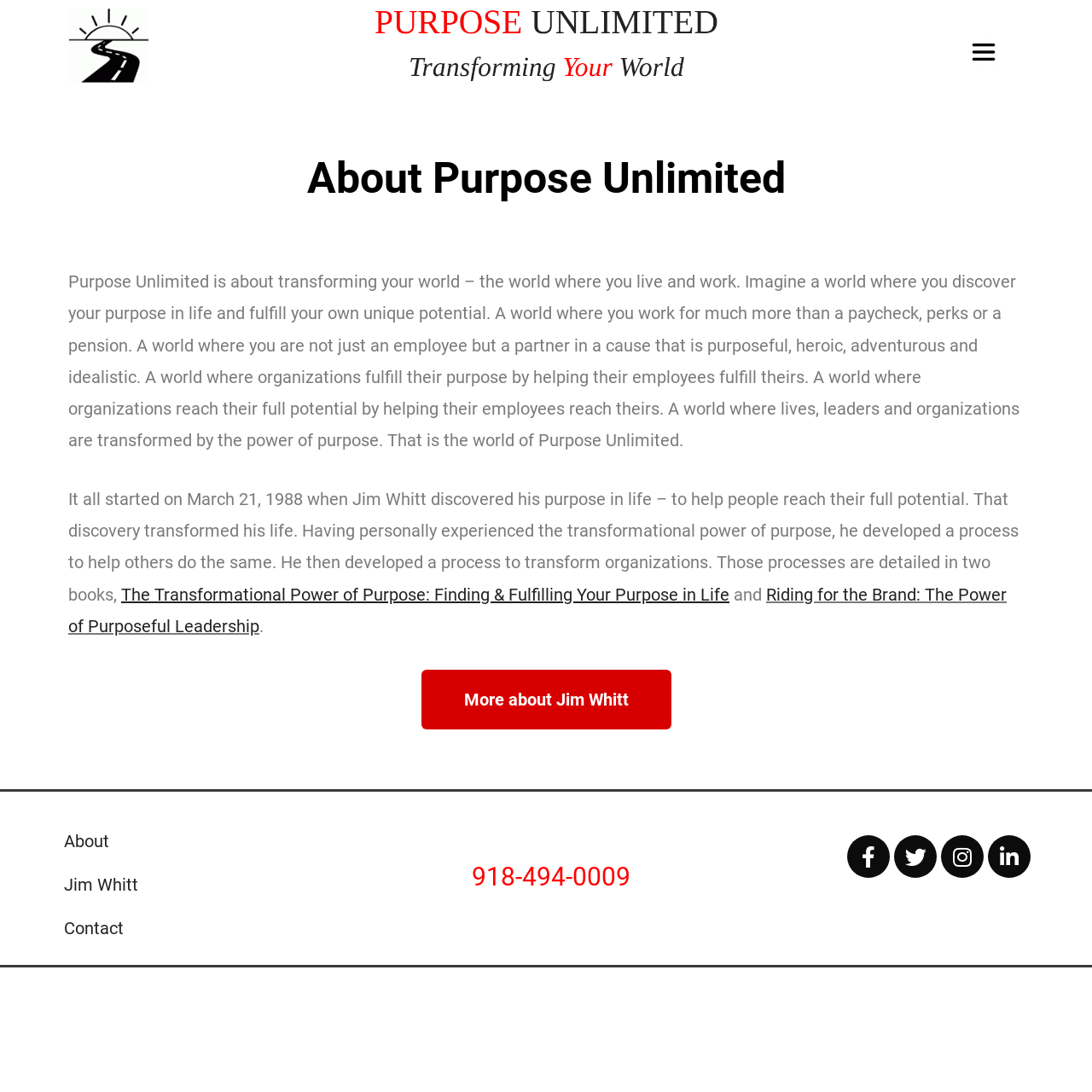Give a short answer using one word or phrase for the question:
What is the text of the first link on the webpage?

About